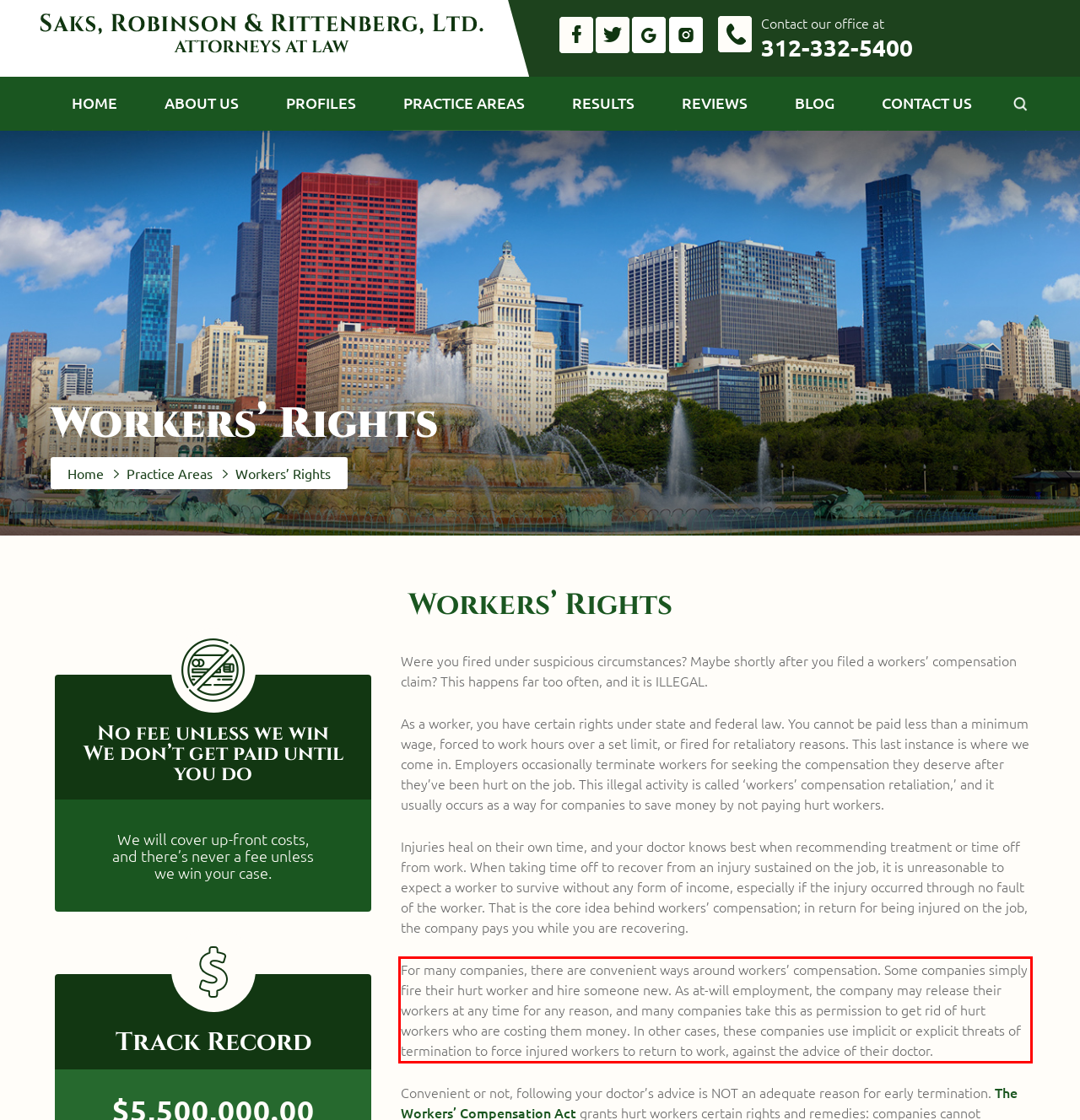Look at the webpage screenshot and recognize the text inside the red bounding box.

For many companies, there are convenient ways around workers’ compensation. Some companies simply fire their hurt worker and hire someone new. As at-will employment, the company may release their workers at any time for any reason, and many companies take this as permission to get rid of hurt workers who are costing them money. In other cases, these companies use implicit or explicit threats of termination to force injured workers to return to work, against the advice of their doctor.